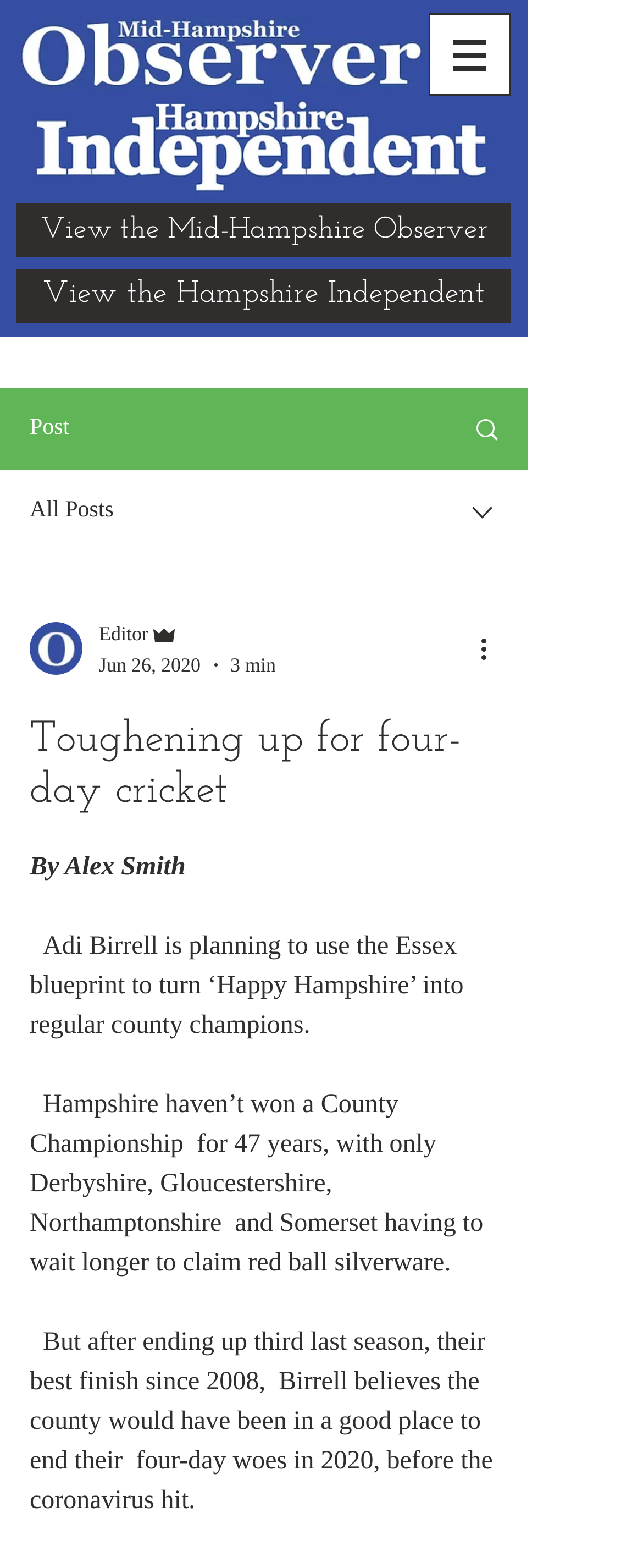Locate the bounding box of the UI element defined by this description: "Search". The coordinates should be given as four float numbers between 0 and 1, formatted as [left, top, right, bottom].

[0.695, 0.248, 0.818, 0.299]